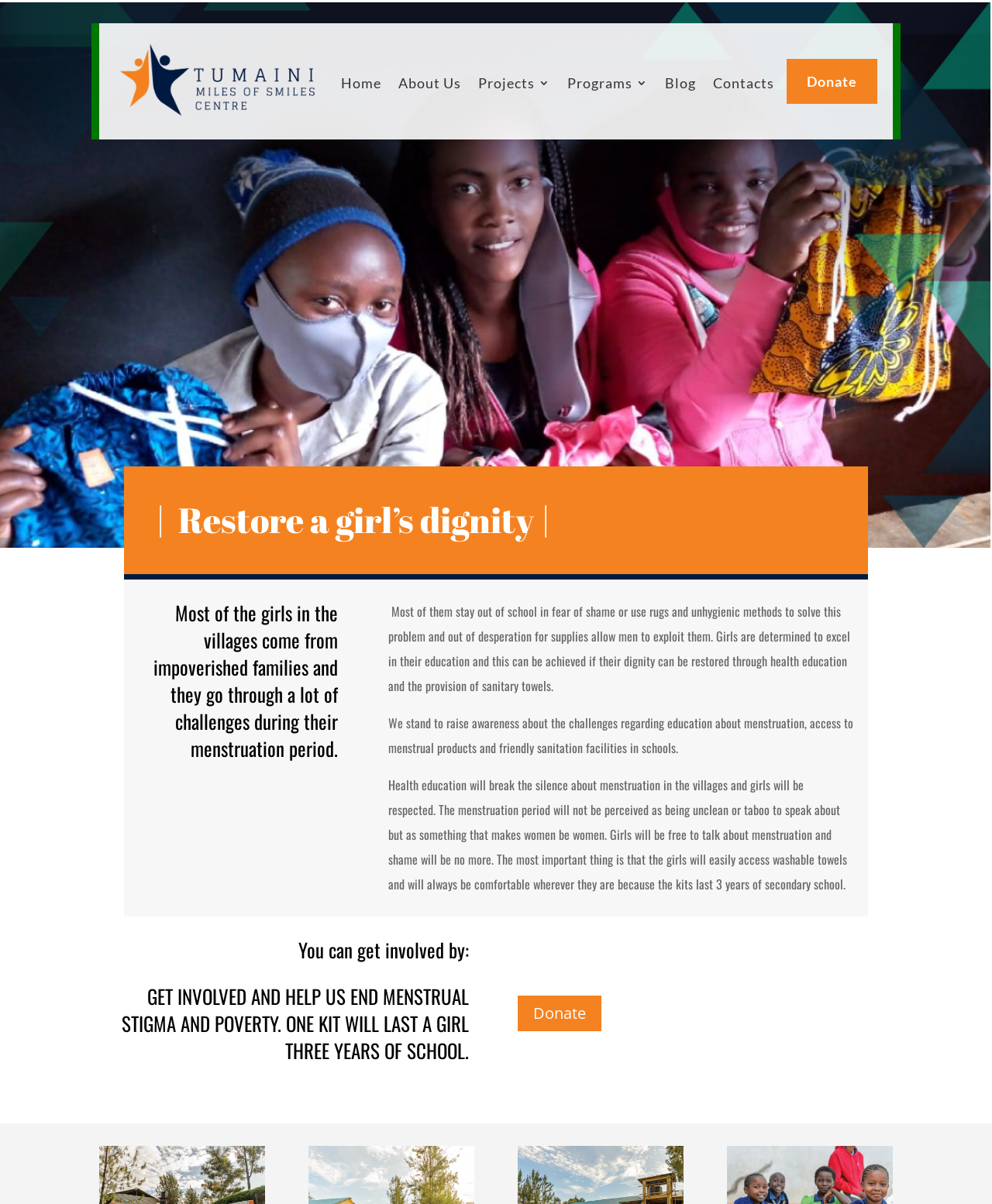How long does a sanitary kit last for a girl?
Please ensure your answer to the question is detailed and covers all necessary aspects.

The webpage mentions that the kits last 3 years of secondary school, which means that a sanitary kit provided by Tumaini Miles of Smiles Centre can be used by a girl for three years.